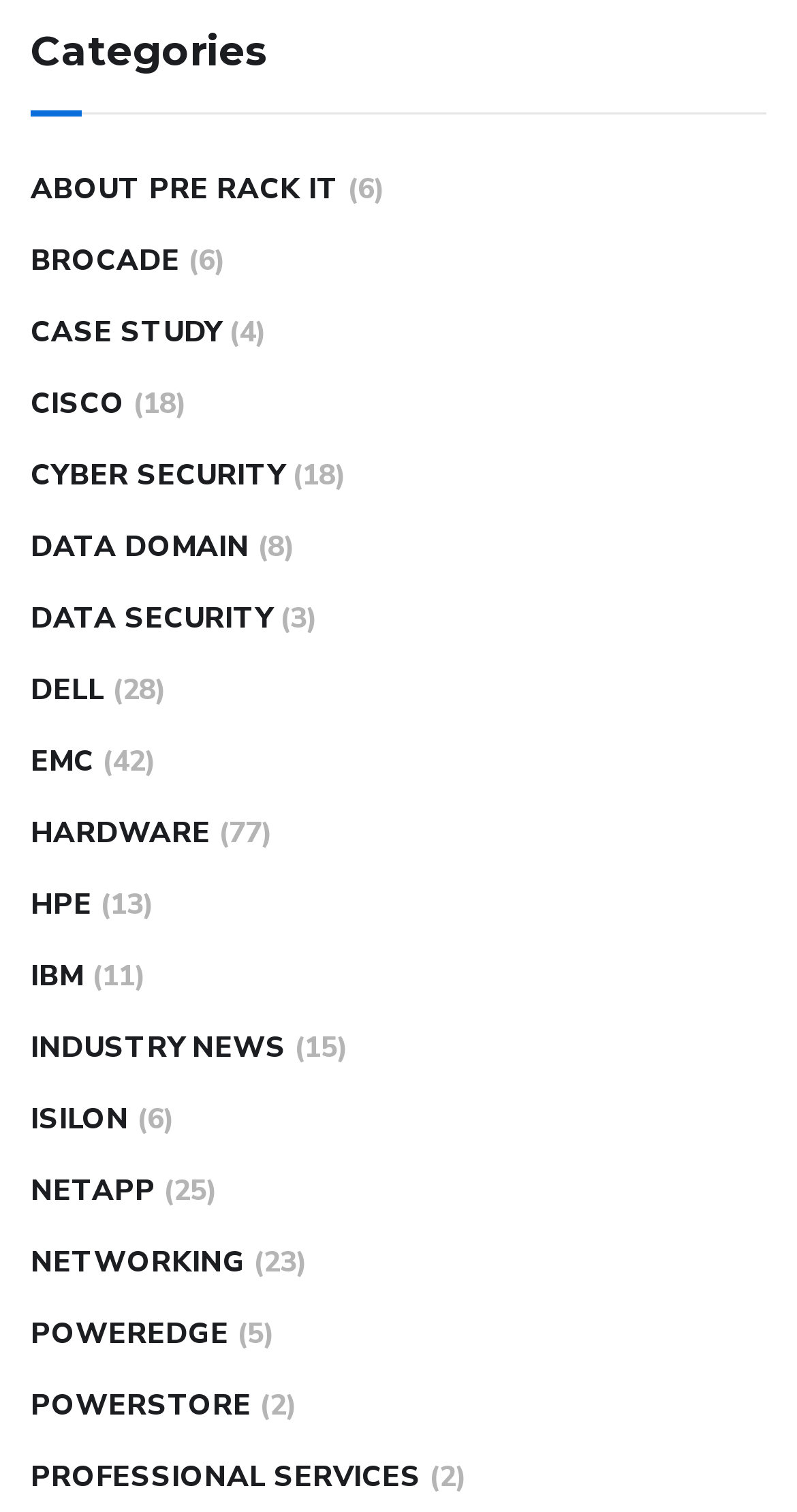Could you find the bounding box coordinates of the clickable area to complete this instruction: "Explore CYBER SECURITY"?

[0.038, 0.299, 0.356, 0.331]